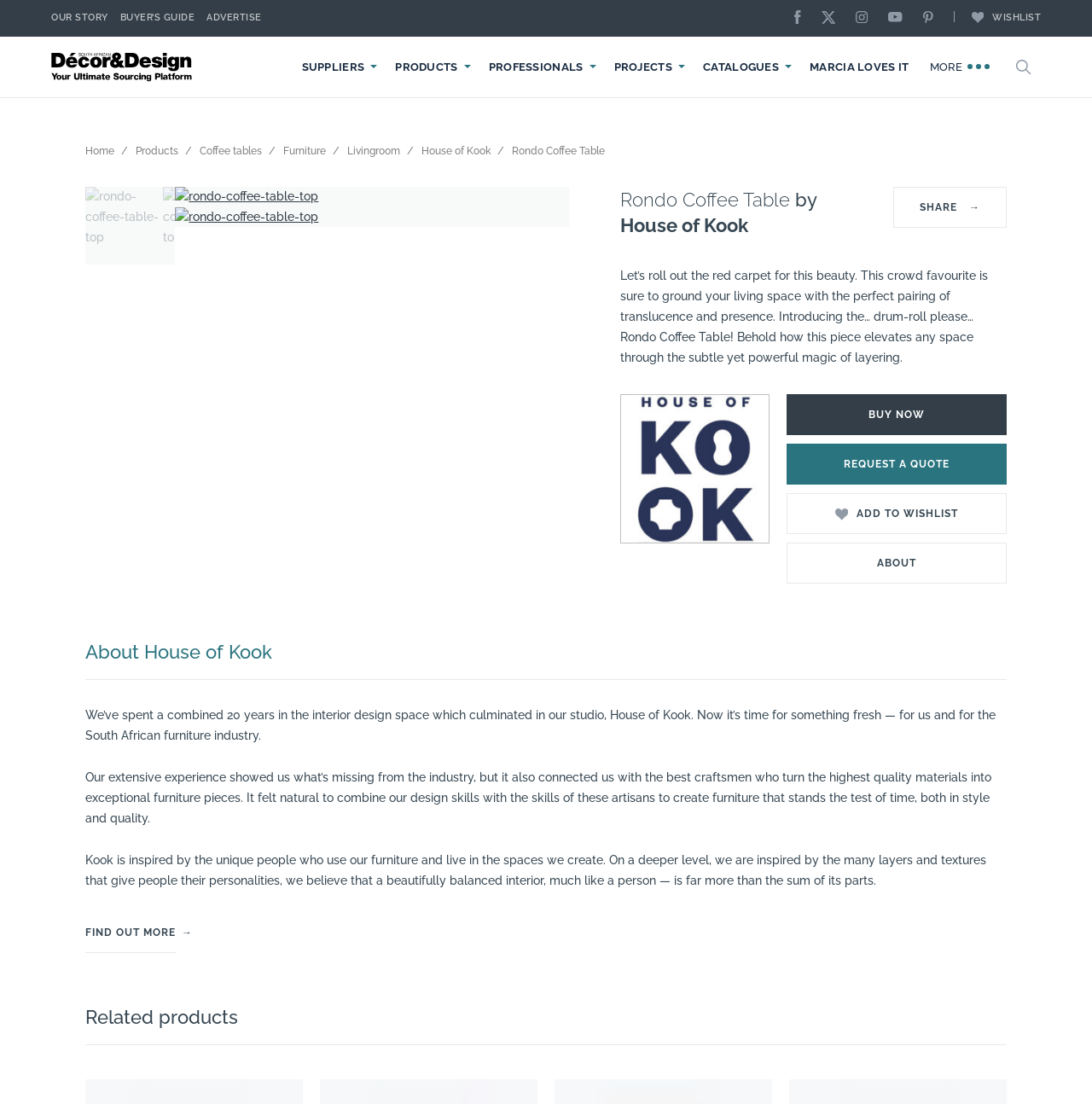Answer the question in a single word or phrase:
What is the purpose of the button 'Add to wishlist ADD TO WISHLIST'?

To add the product to wishlist